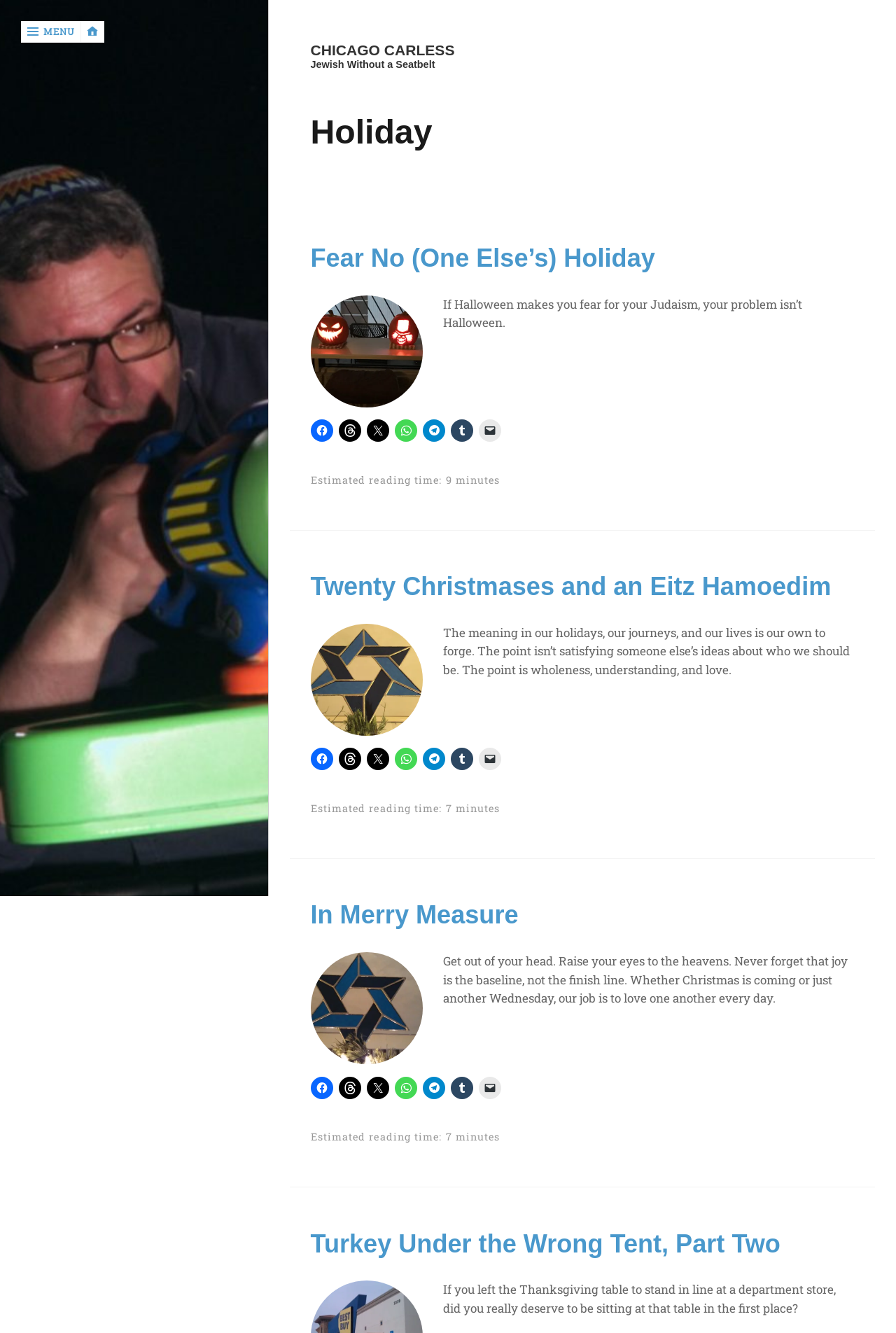Locate the UI element described as follows: "parent_node:  name="s" placeholder="Search..."". Return the bounding box coordinates as four float numbers between 0 and 1 in the order [left, top, right, bottom].

[0.023, 0.05, 0.033, 0.068]